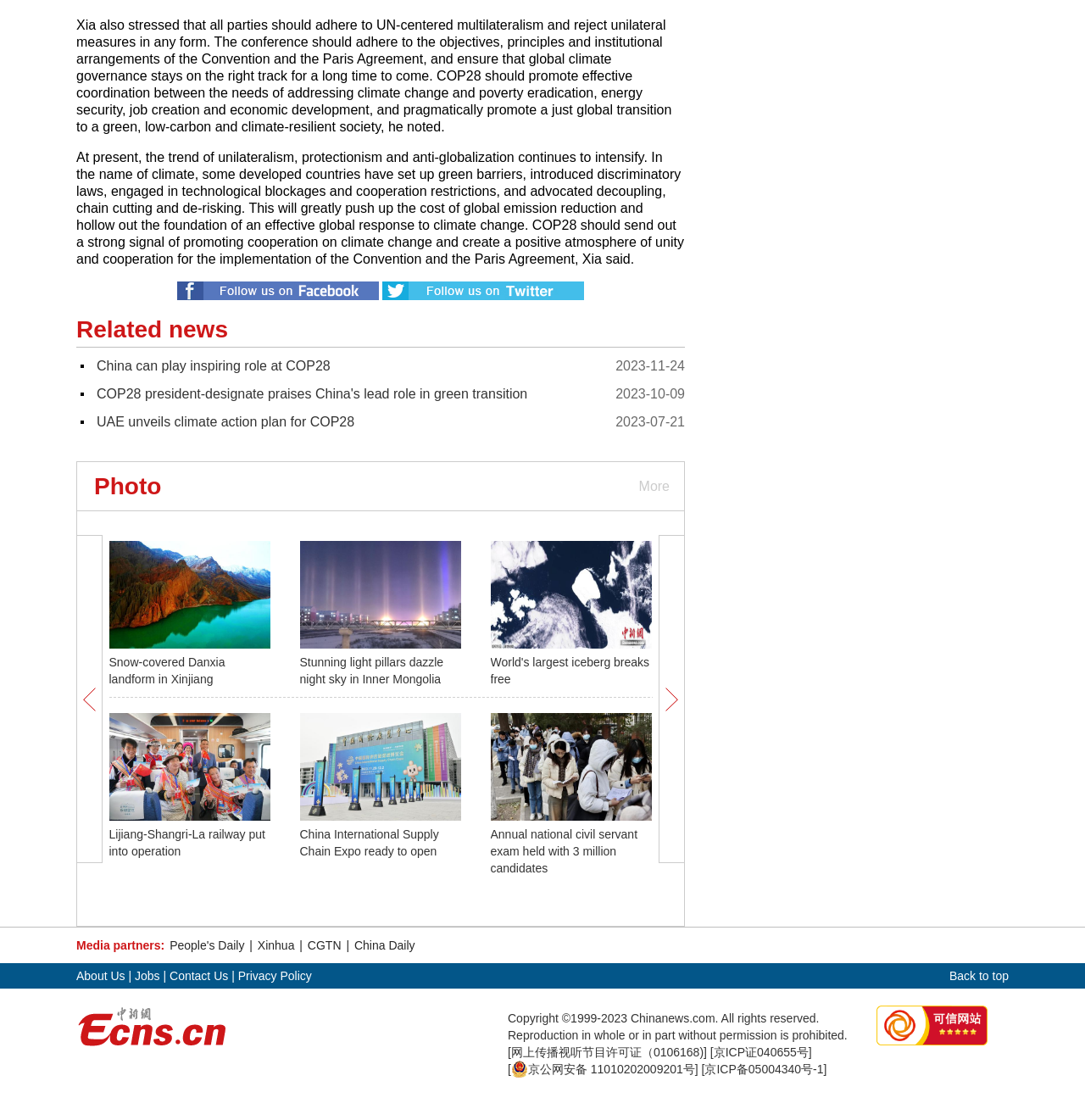Reply to the question below using a single word or brief phrase:
What is the category of the news articles?

Environment